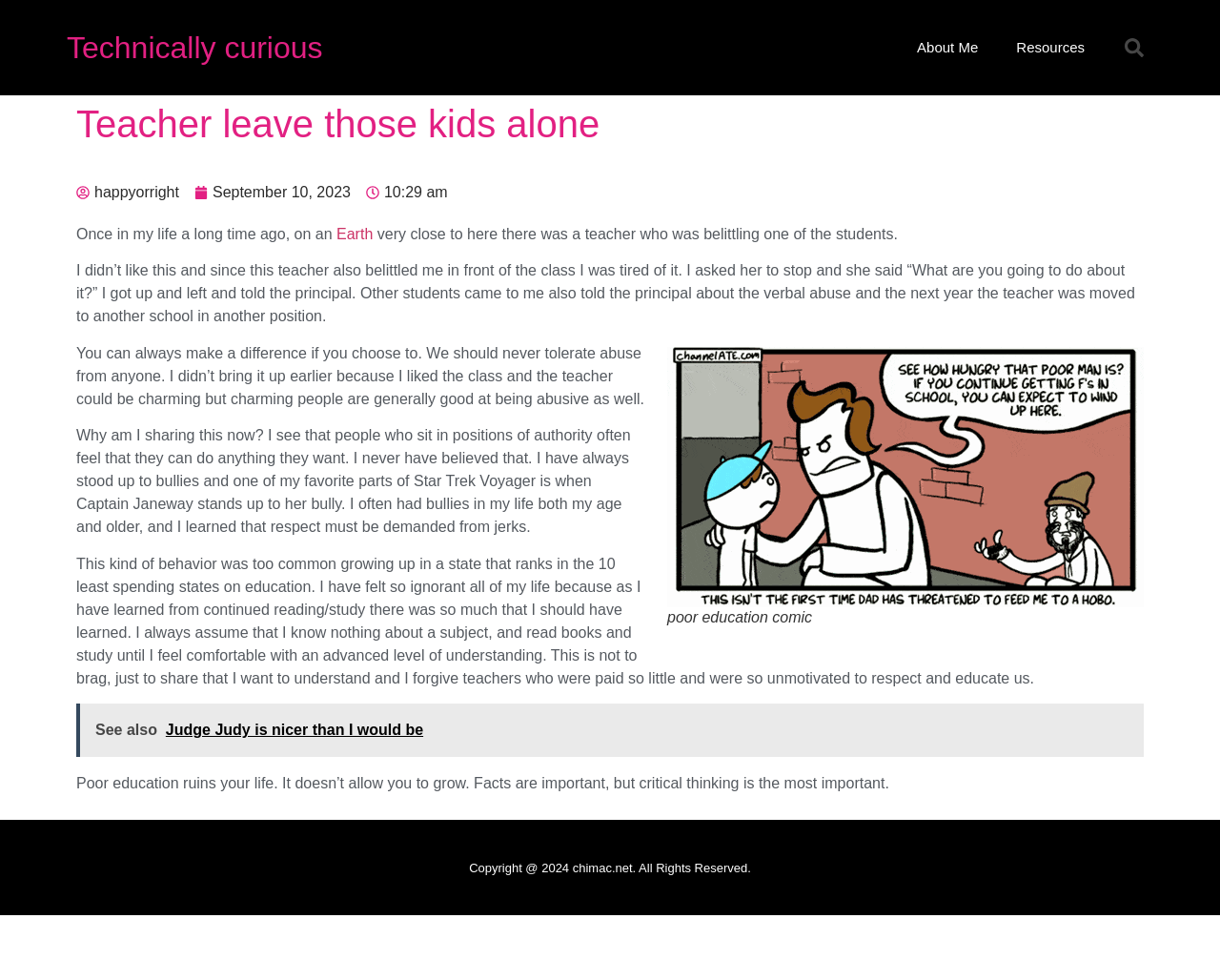Describe every aspect of the webpage in a detailed manner.

This webpage is a personal blog post titled "Teacher leave those kids alone – Technically curious". At the top, there is a heading with the title, accompanied by a link to the blog's main page. Below the title, there are three links: "About Me", "Resources", and a search bar with a "Search" button.

The main content of the blog post starts with a heading "Teacher leave those kids alone", followed by a link to the author's profile "happyorright" and a timestamp "September 10, 2023, 10:29 am". The blog post then shares a personal anecdote about the author's experience with a belittling teacher, and how they stood up to the teacher and reported the incident to the principal.

Below the text, there is an image with a caption "poor education comic", which is described as a figure with a link to the image. The image is positioned in the middle of the page, spanning about half of the page's width.

The blog post continues with the author's reflection on the importance of standing up against abuse and bullying, and how they have always believed in demanding respect from others. The author also shares their experience of growing up in a state with poor education and how it affected their life.

Towards the end of the page, there is a link to another blog post titled "See also Judge Judy is nicer than I would be", followed by a paragraph emphasizing the importance of critical thinking and facts in education. At the very bottom of the page, there is a copyright notice with the website's name and year.